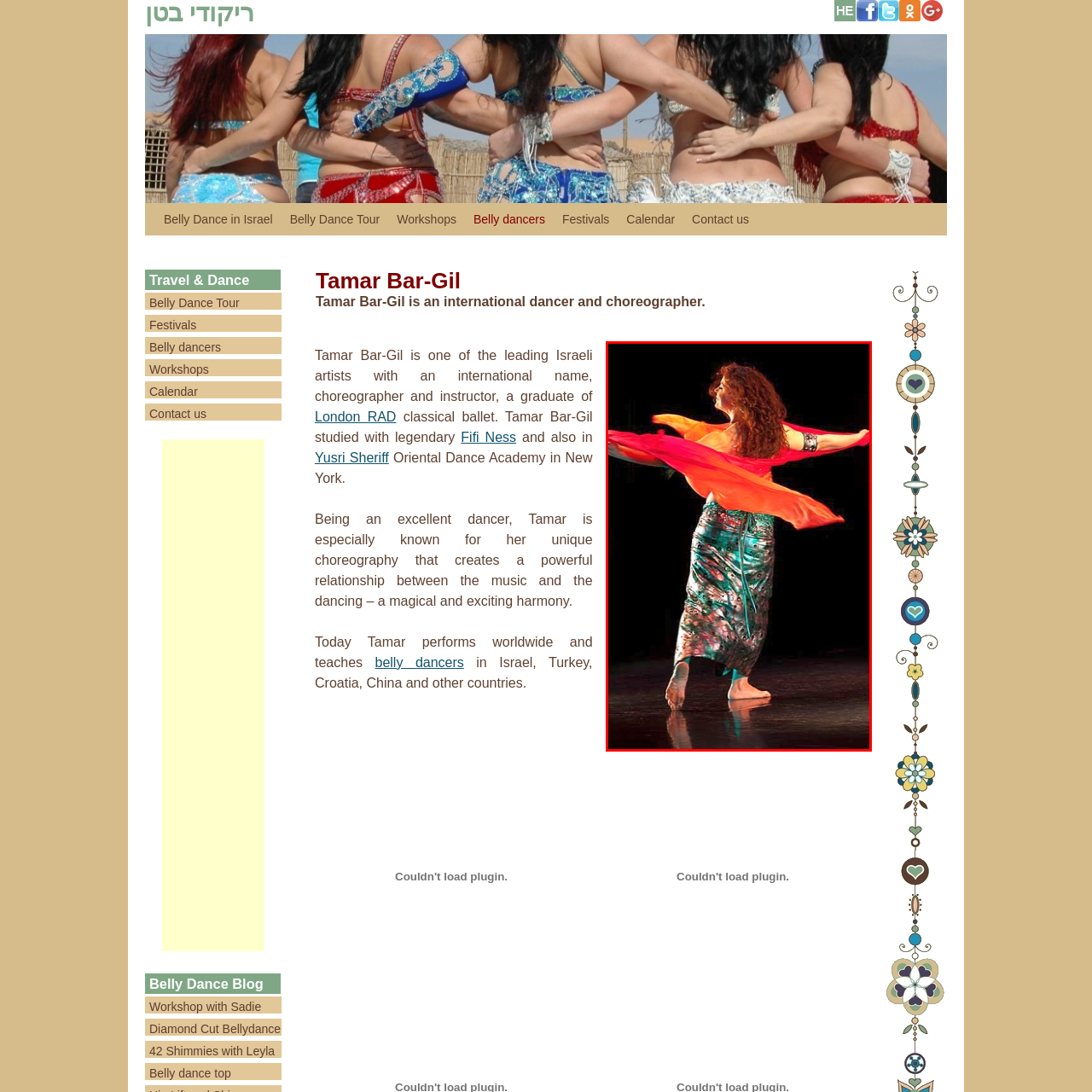Inspect the area marked by the red box and provide a short answer to the question: What is the dominant color of the dancer's top?

Rich shade